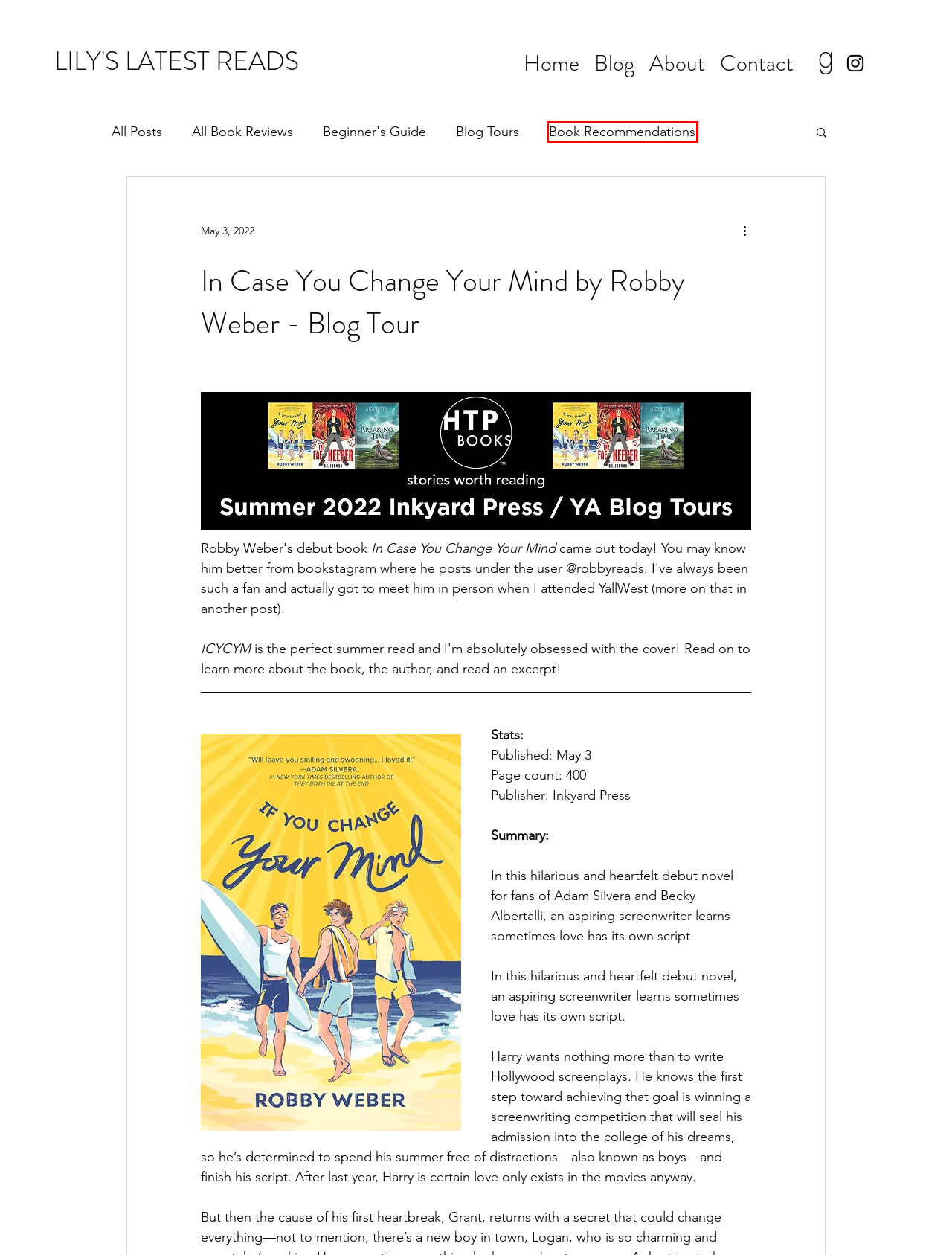You are given a screenshot of a webpage within which there is a red rectangle bounding box. Please choose the best webpage description that matches the new webpage after clicking the selected element in the bounding box. Here are the options:
A. Contact | Lily's Latest Reads
B. Beginner's Guide
C. All Book Reviews
D. Book Store Visits
E. Blog | Lily's Latest Reads
F. Book Recommendations
G. Waiting on Wednesday
H. Home | Lily's Latest Reads

F